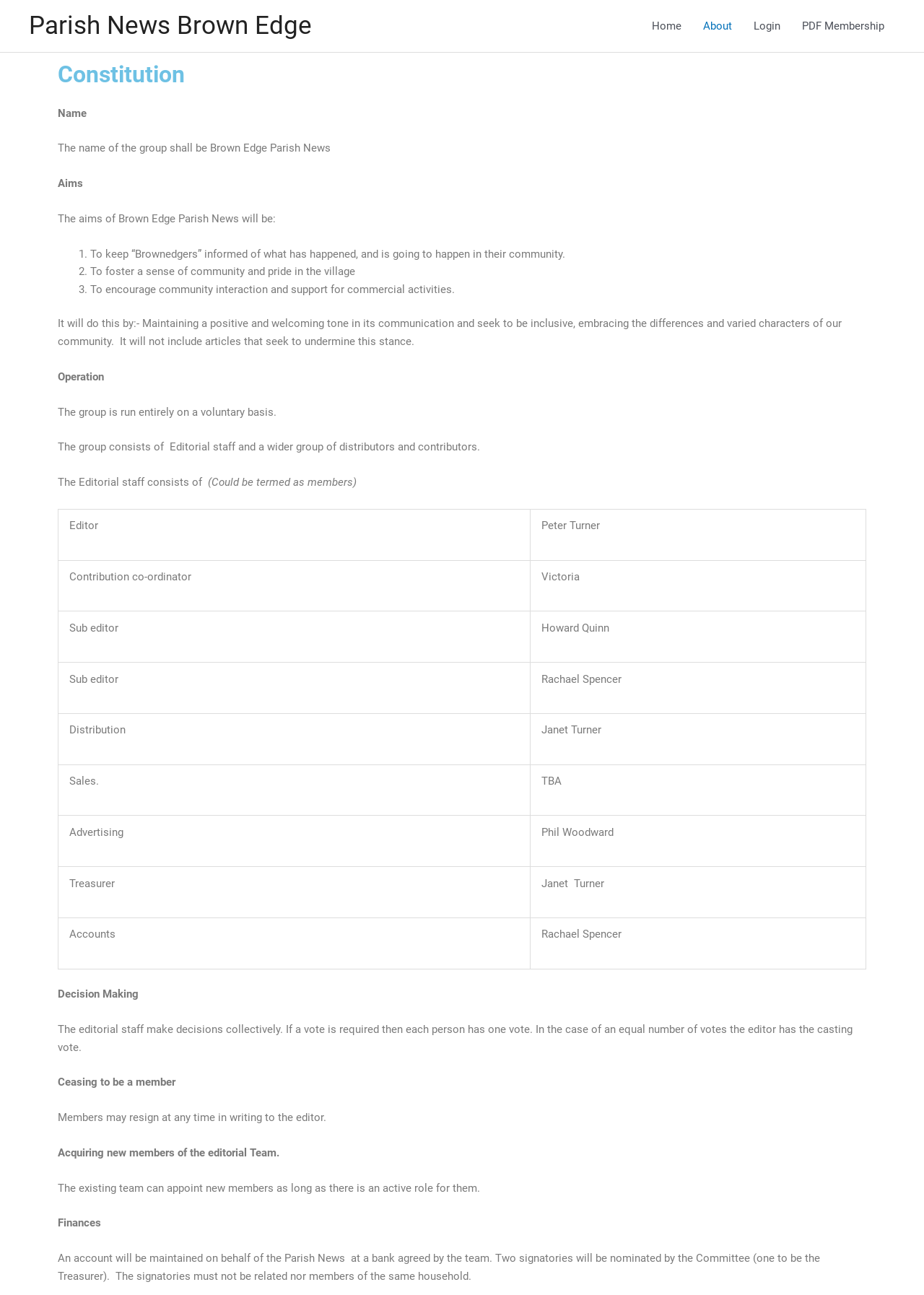Who is the Editor of Brown Edge Parish News?
Give a one-word or short phrase answer based on the image.

Peter Turner